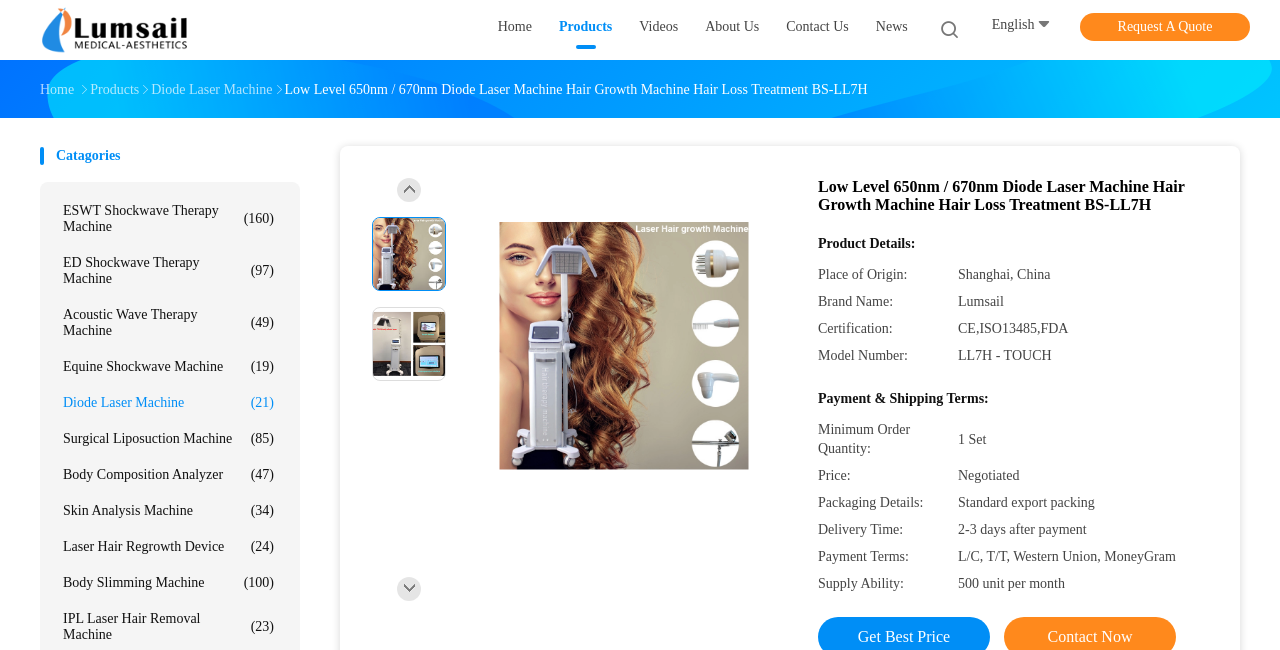Locate the bounding box coordinates of the clickable element to fulfill the following instruction: "View the 'Diode Laser Machine' category". Provide the coordinates as four float numbers between 0 and 1 in the format [left, top, right, bottom].

[0.118, 0.126, 0.213, 0.149]